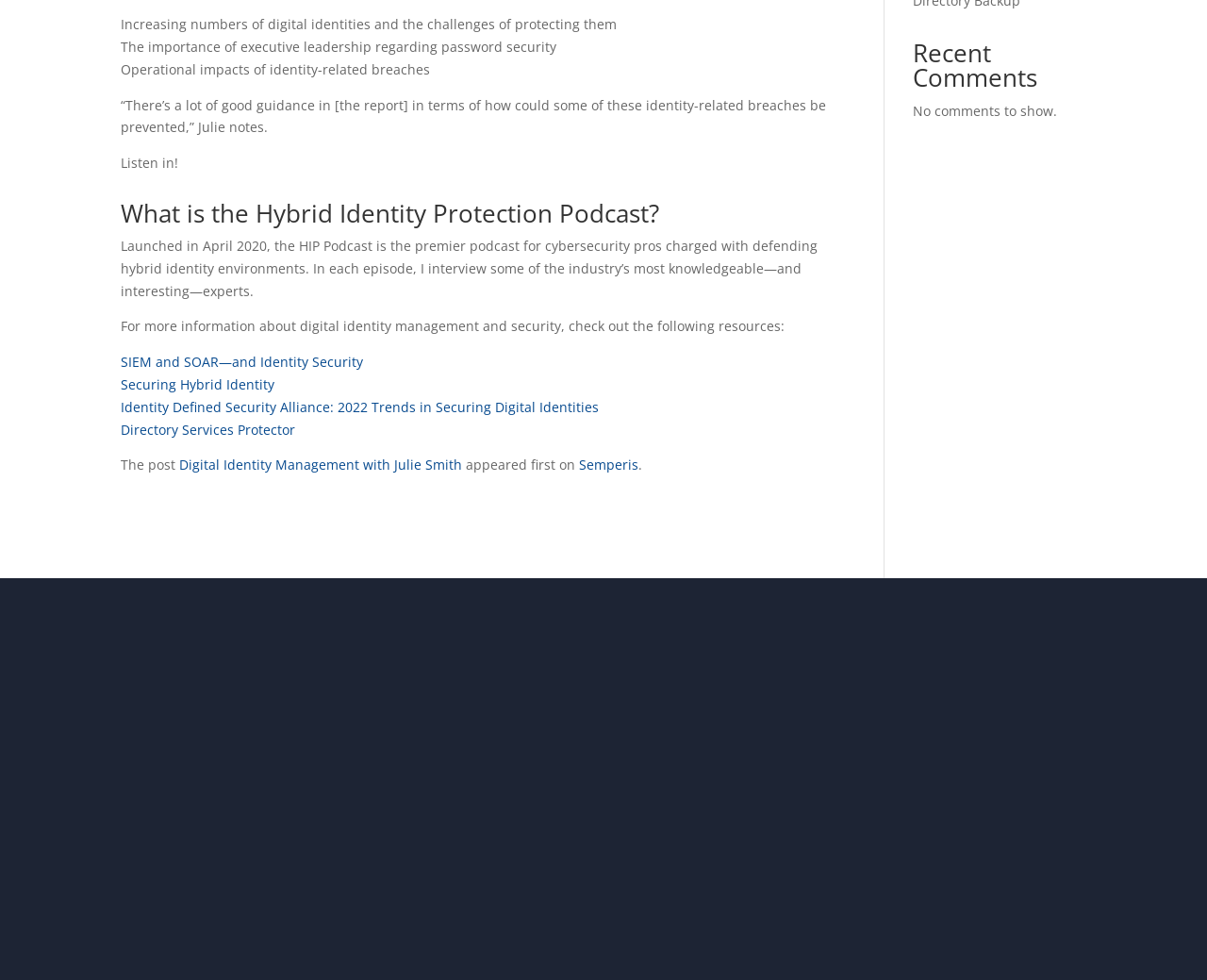Refer to the element description SIEM and SOAR—and Identity Security and identify the corresponding bounding box in the screenshot. Format the coordinates as (top-left x, top-left y, bottom-right x, bottom-right y) with values in the range of 0 to 1.

[0.1, 0.36, 0.301, 0.378]